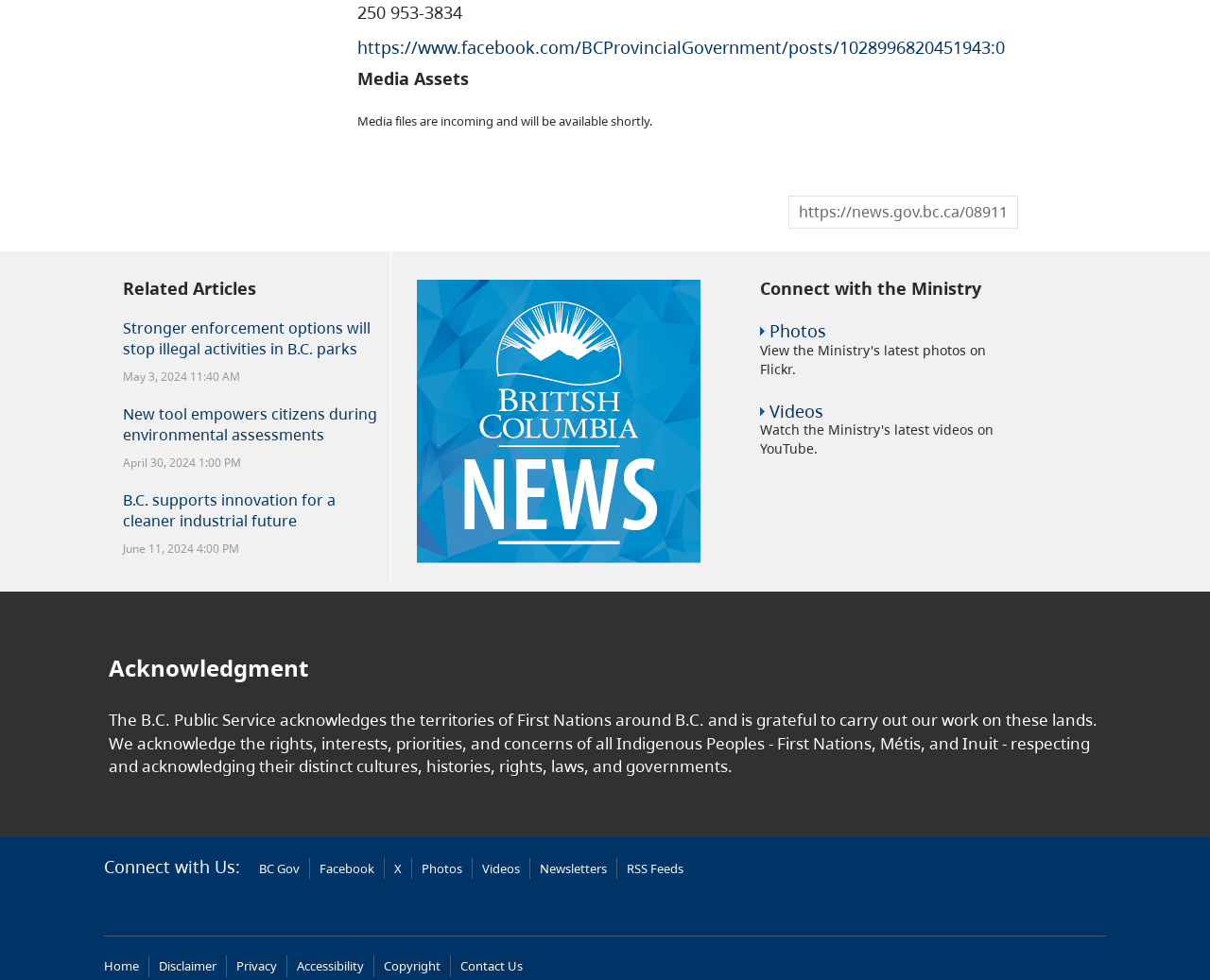What is the purpose of the 'Media Assets' section?
Answer with a single word or phrase, using the screenshot for reference.

To provide media files